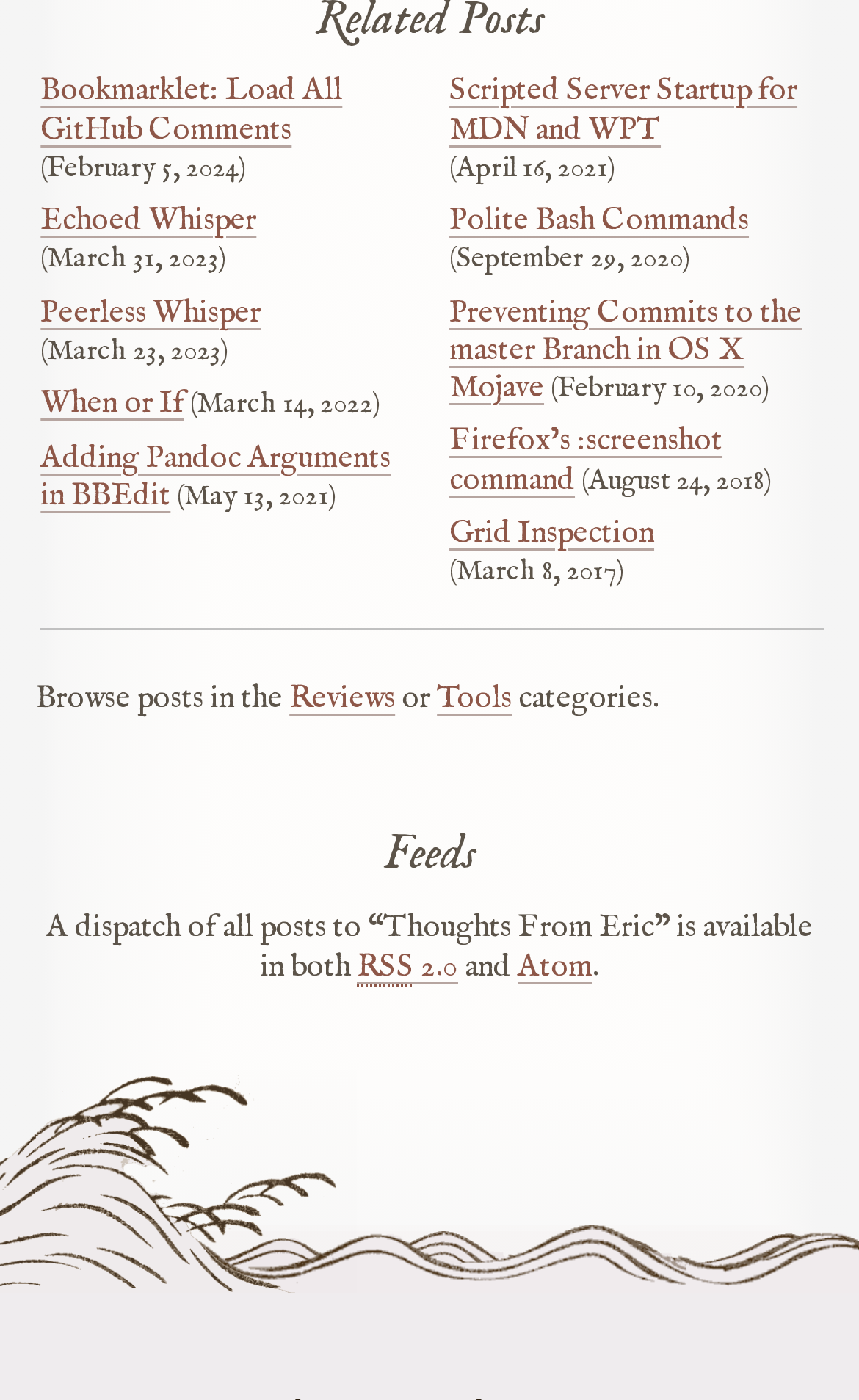How many links are there in the webpage?
Respond to the question with a single word or phrase according to the image.

13